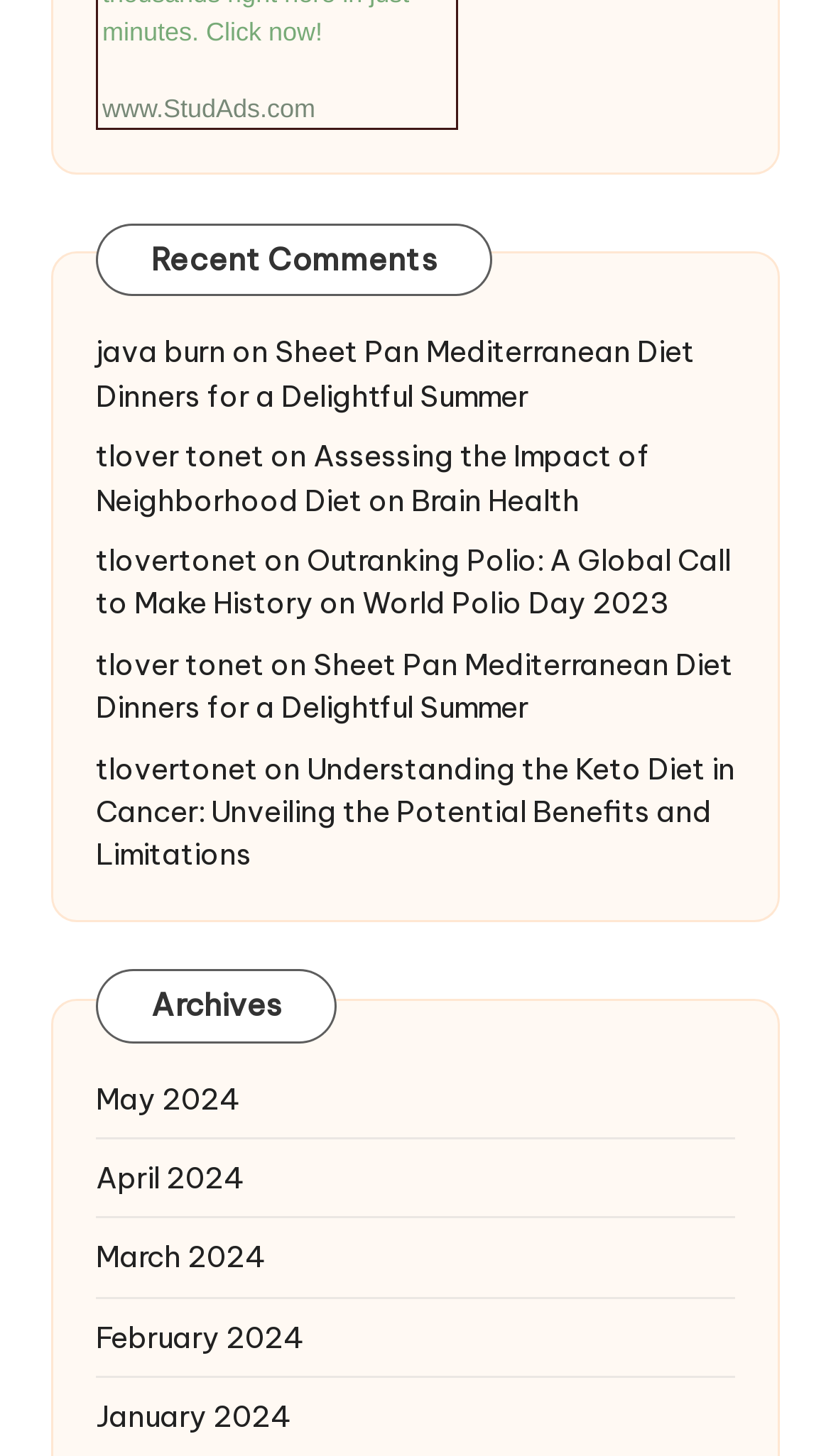How many comments are listed on this webpage?
Based on the image, answer the question with as much detail as possible.

I looked at the 'heading' element [283] with the text 'Recent Comments' and found five sets of 'link' and 'StaticText' elements below it, each representing a comment.